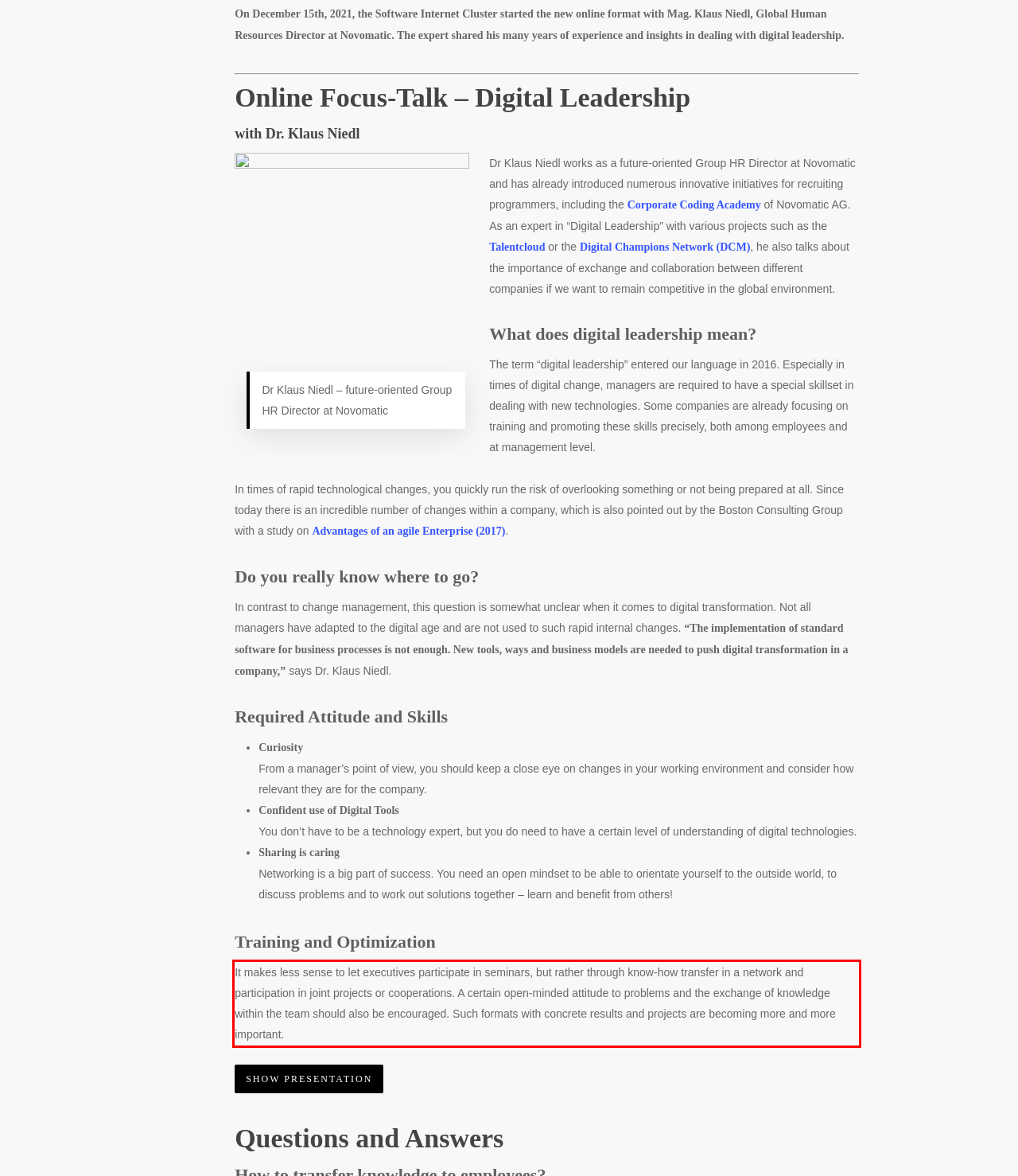There is a UI element on the webpage screenshot marked by a red bounding box. Extract and generate the text content from within this red box.

It makes less sense to let executives participate in seminars, but rather through know-how transfer in a network and participation in joint projects or cooperations. A certain open-minded attitude to problems and the exchange of knowledge within the team should also be encouraged. Such formats with concrete results and projects are becoming more and more important.